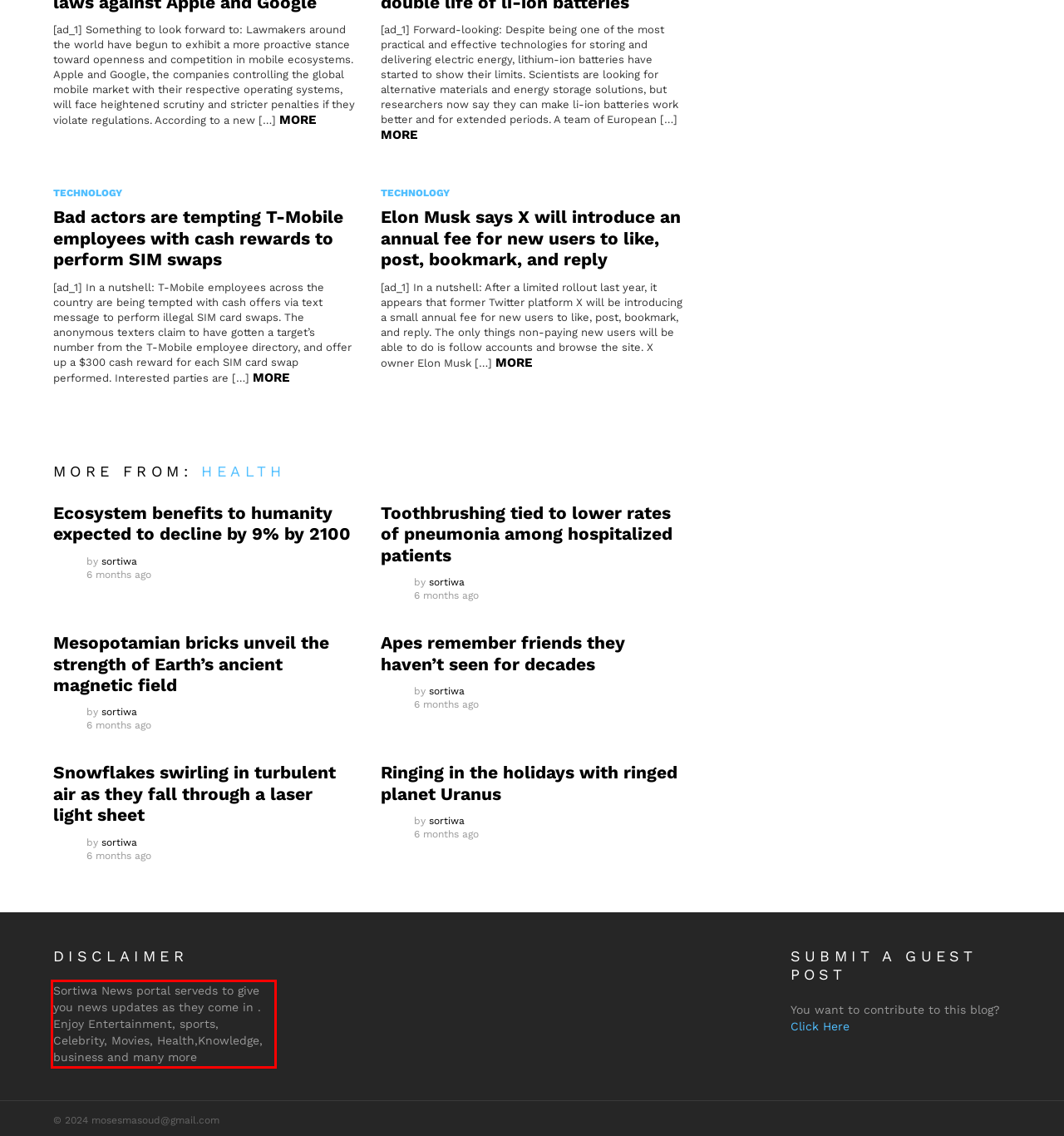You are given a screenshot showing a webpage with a red bounding box. Perform OCR to capture the text within the red bounding box.

Sortiwa News portal serveds to give you news updates as they come in . Enjoy Entertainment, sports, Celebrity, Movies, Health,Knowledge, business and many more